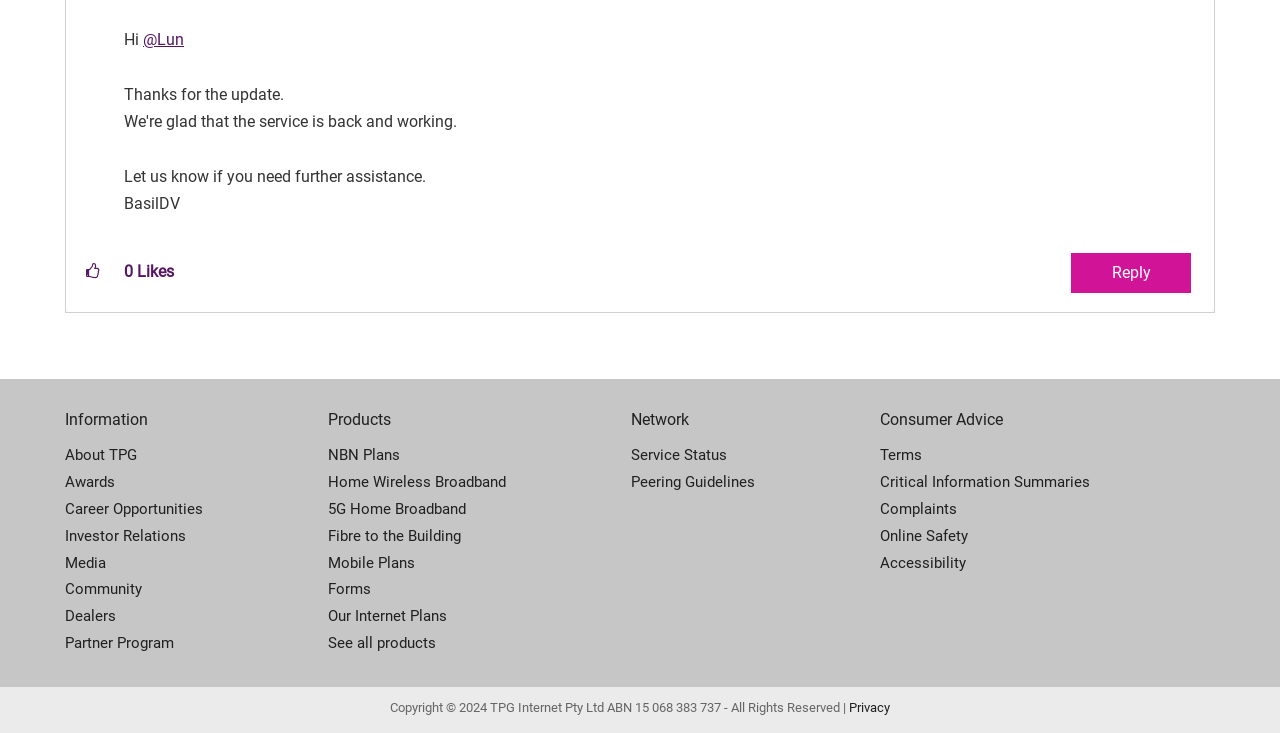Identify the bounding box coordinates of the region that should be clicked to execute the following instruction: "View NBN plans".

[0.256, 0.604, 0.493, 0.64]